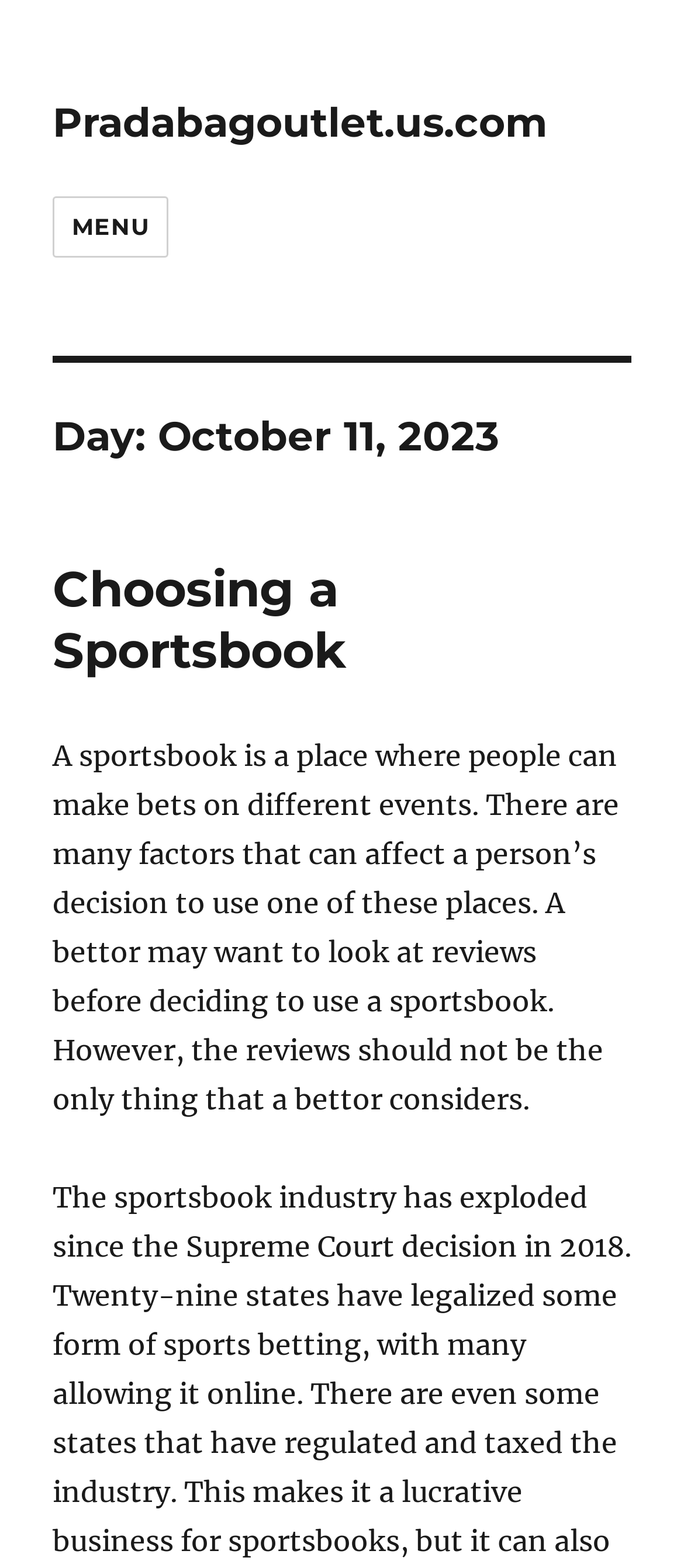Provide the bounding box coordinates in the format (top-left x, top-left y, bottom-right x, bottom-right y). All values are floating point numbers between 0 and 1. Determine the bounding box coordinate of the UI element described as: Choosing a Sportsbook

[0.077, 0.357, 0.505, 0.434]